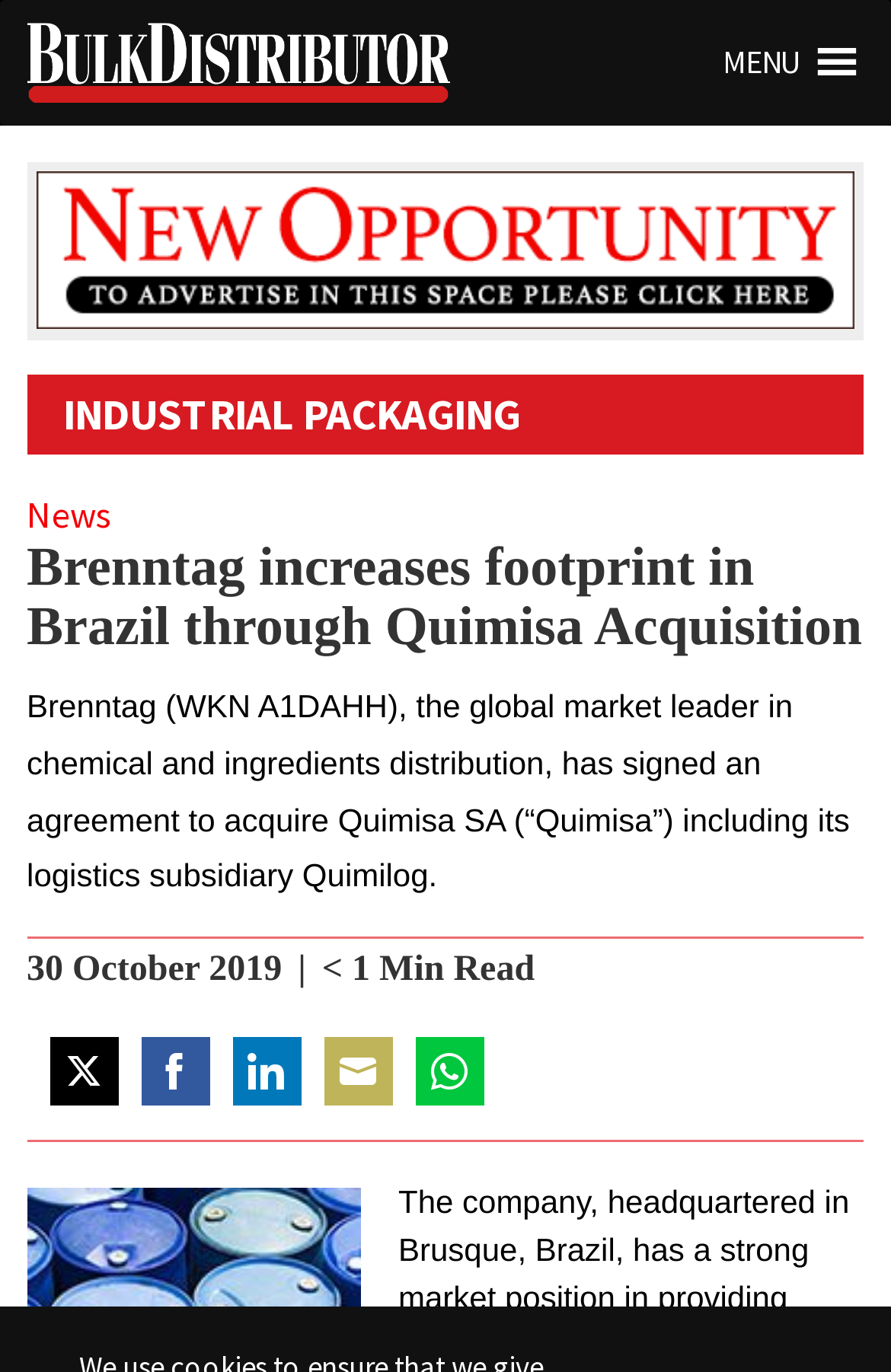What is Quimisa?
Look at the screenshot and respond with one word or a short phrase.

A company acquired by Brenntag